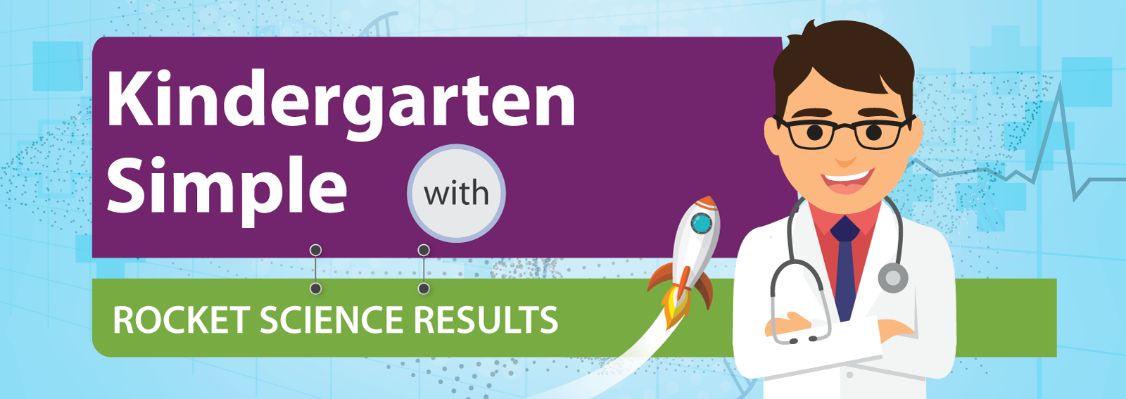Describe the image thoroughly, including all noticeable details.

The image features a vibrant and engaging graphic promoting a seminar or program titled "Kindergarten Simple with ROCKET SCIENCE RESULTS." The design combines playful and educational elements, with a cheerful character resembling a healthcare professional, dressed in a white coat and sporting a stethoscope. The character smiles broadly, conveying a friendly and approachable demeanor. 

Bright colors dominate the background, with a rich purple area highlighting the main title, complemented by a green strip below that emphasizes "ROCKET SCIENCE RESULTS." An eye-catching rocket motif, positioned next to the character, adds a whimsical touch that suggests the exciting and innovative nature of the offerings. The overall aesthetic is modern and inviting, aiming to attract a diverse audience interested in enhancing their understanding of the seminar's themes.